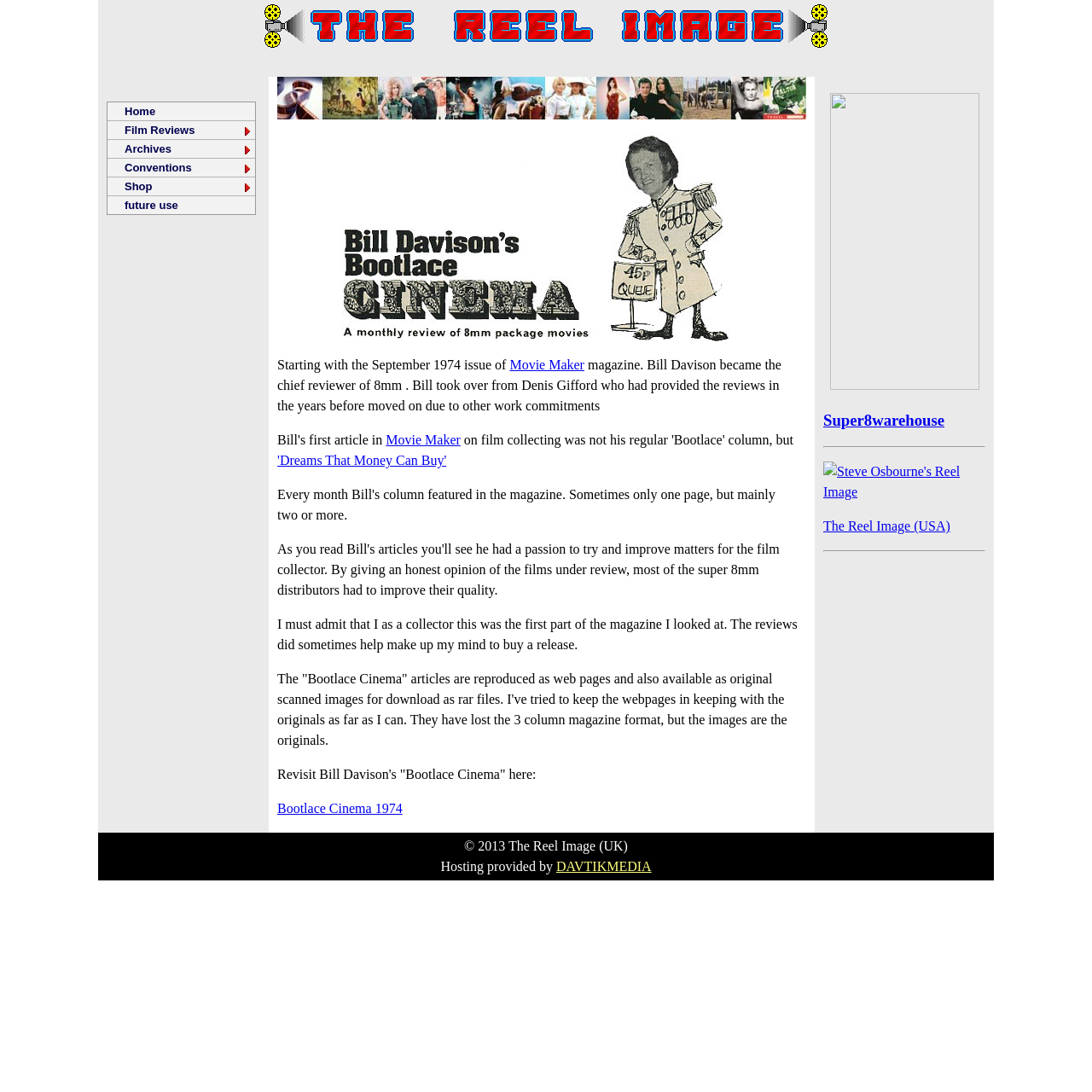Using the description "Sparrows Point", locate and provide the bounding box of the UI element.

None